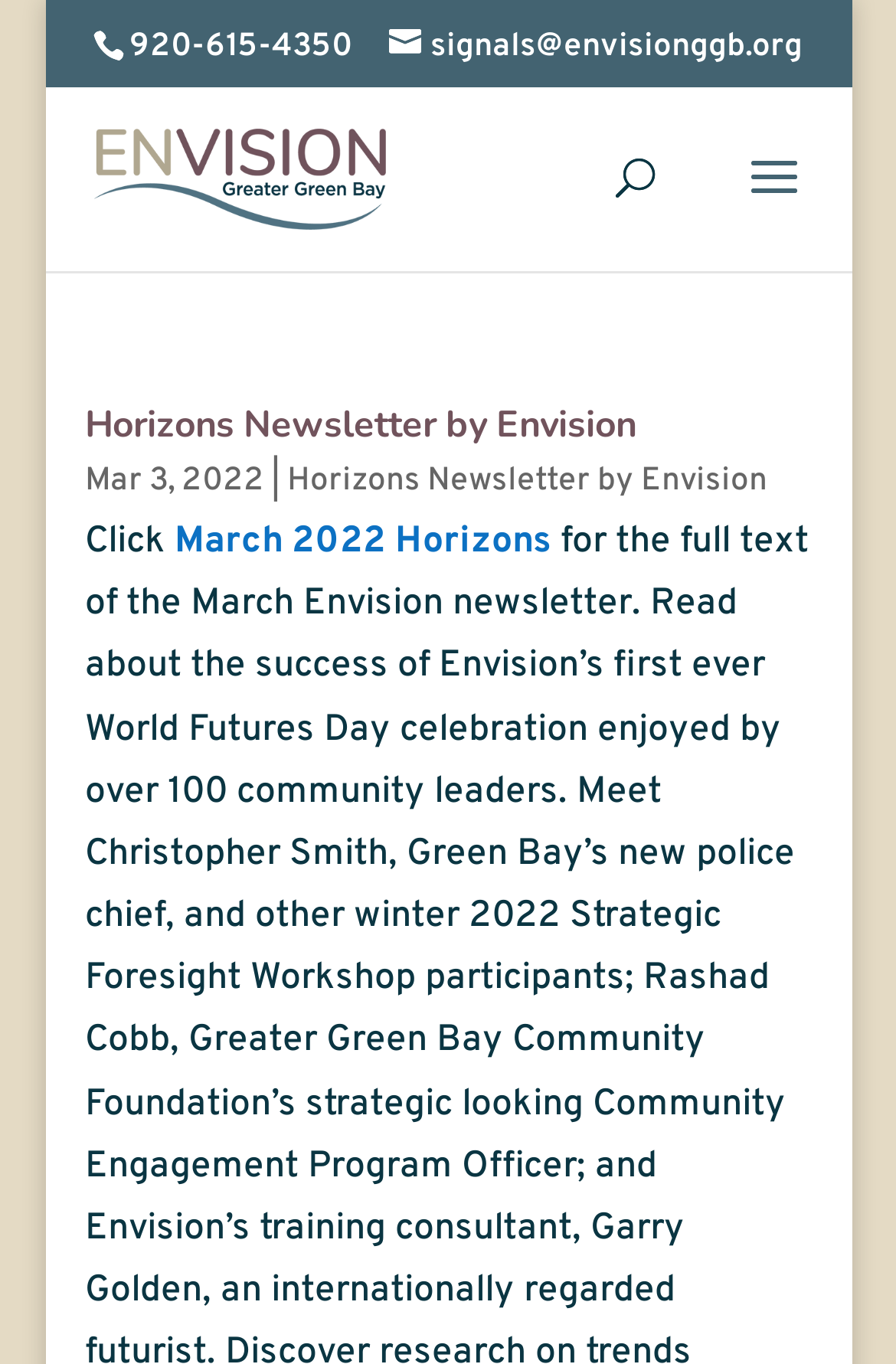Refer to the element description signals@envisionggb.org and identify the corresponding bounding box in the screenshot. Format the coordinates as (top-left x, top-left y, bottom-right x, bottom-right y) with values in the range of 0 to 1.

[0.435, 0.019, 0.896, 0.048]